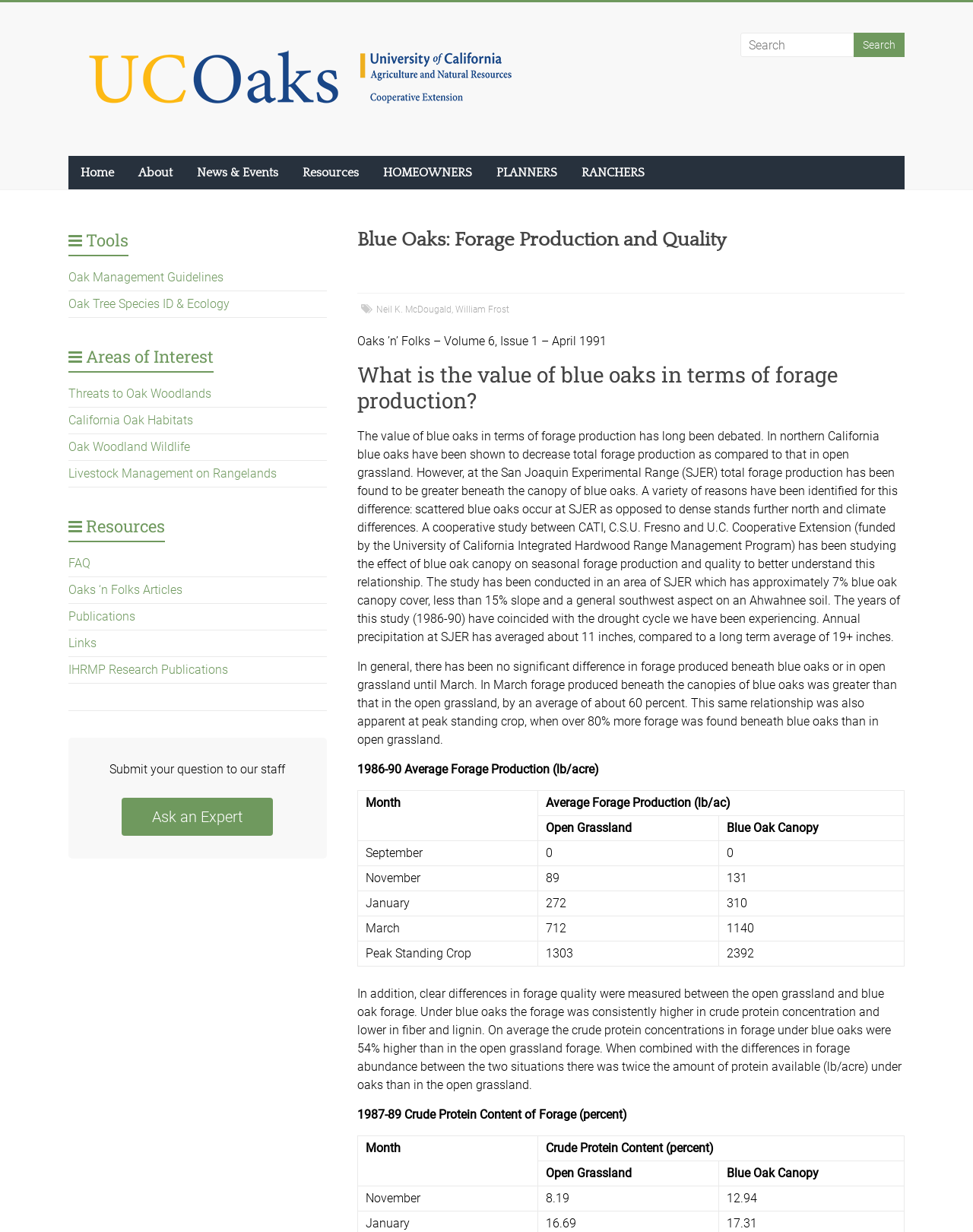What is the purpose of the study mentioned in the article?
Look at the image and respond with a one-word or short-phrase answer.

To understand the relationship between blue oak canopy and forage production